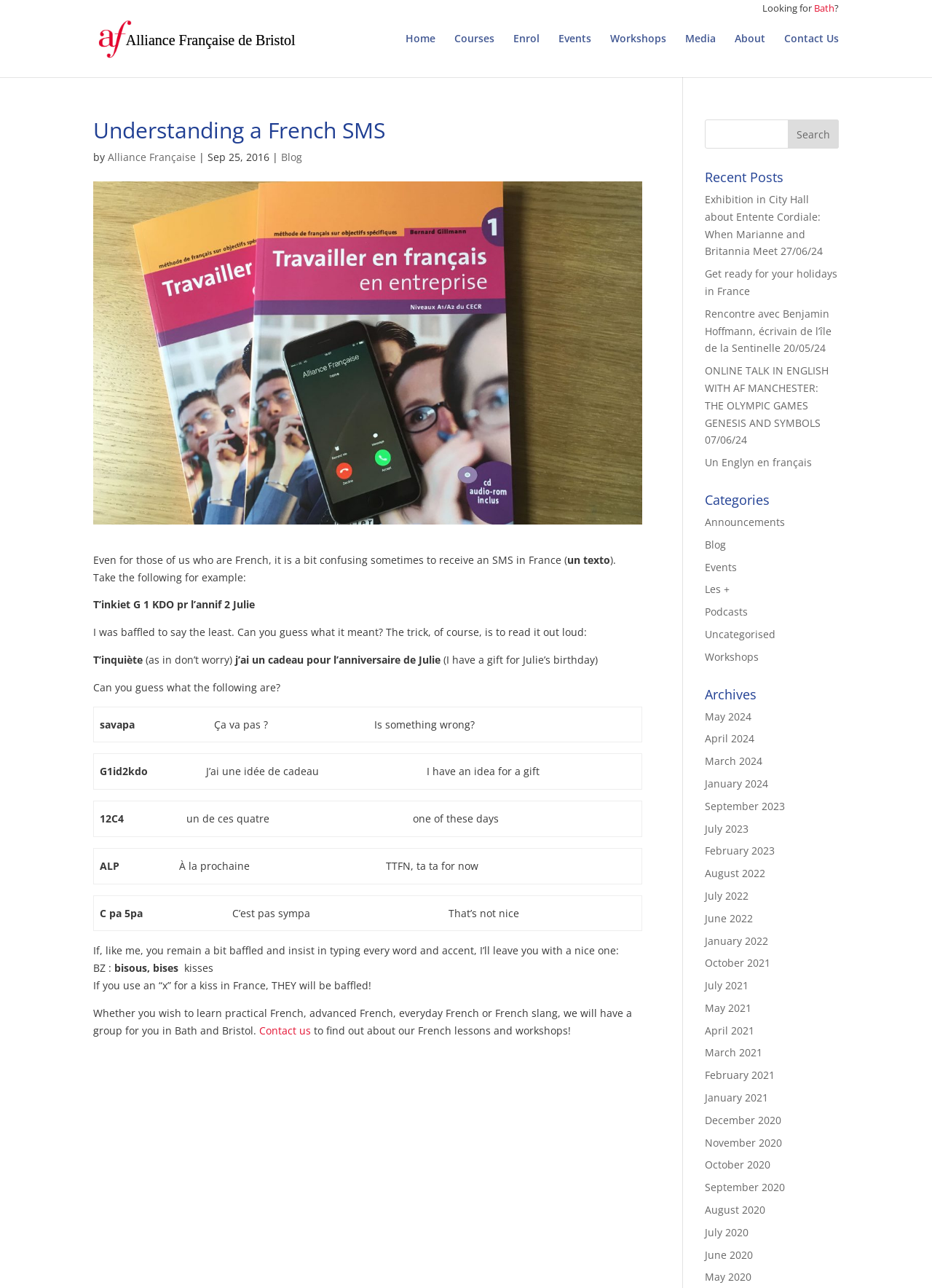Identify the bounding box for the element characterized by the following description: "Alliance Française de Bristol".

[0.103, 0.024, 0.351, 0.034]